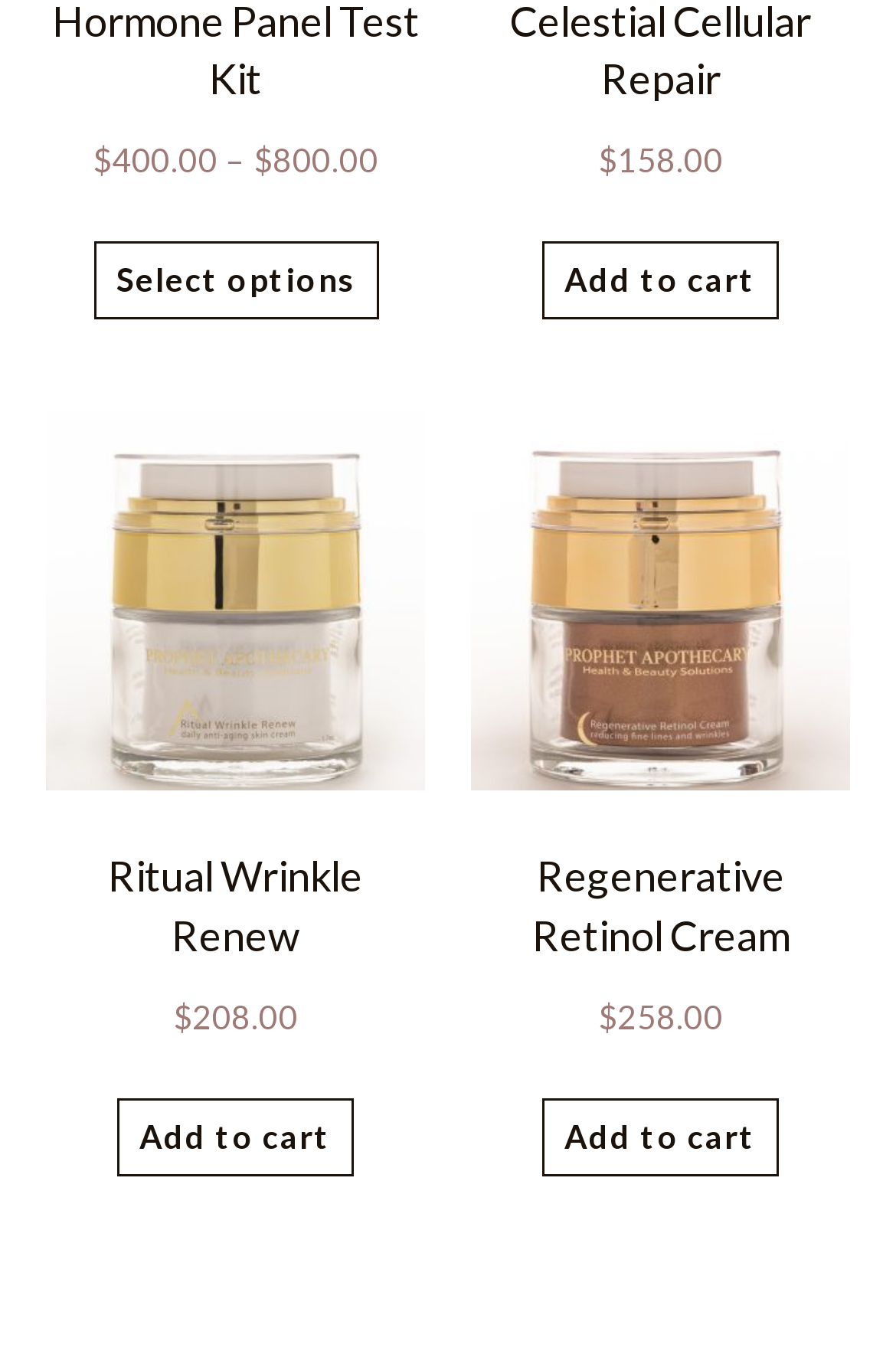What is the purpose of the links on the webpage?
Respond to the question with a well-detailed and thorough answer.

I analyzed the link elements on the webpage and found that they are used to either add products to cart or select options for a product, such as the Hormone Panel Test Kit.